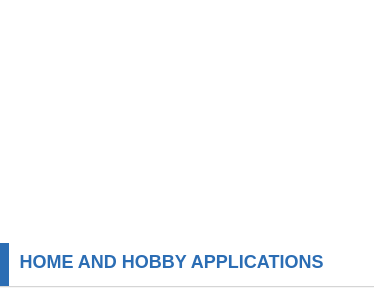Describe all the elements in the image with great detail.

The image is a banner representing "Home and Hobby Applications," featuring a prominent blue title that emphasizes the theme. This section is likely designed to showcase tools, techniques, and equipment beneficial for DIY projects and home improvement tasks. The layout suggests a user-friendly interface, inviting individuals interested in enhancing their living spaces or pursuing hobbyist woodworking to explore the available resources. The bright background complements the theme, engaging viewers who are eager to learn more about home-related applications and projects.